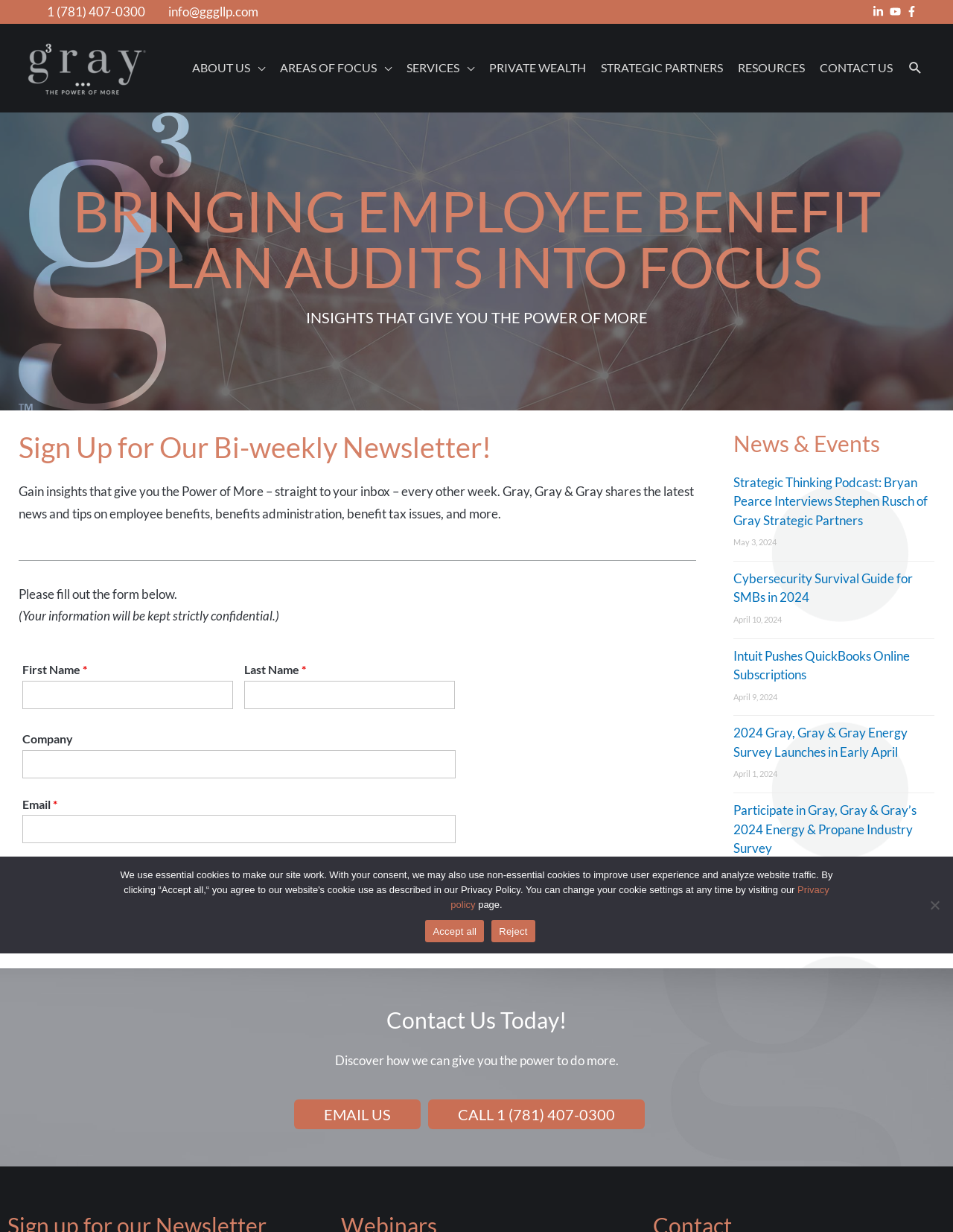Can you find the bounding box coordinates for the UI element given this description: "Intuit Pushes QuickBooks Online Subscriptions"? Provide the coordinates as four float numbers between 0 and 1: [left, top, right, bottom].

[0.77, 0.526, 0.955, 0.554]